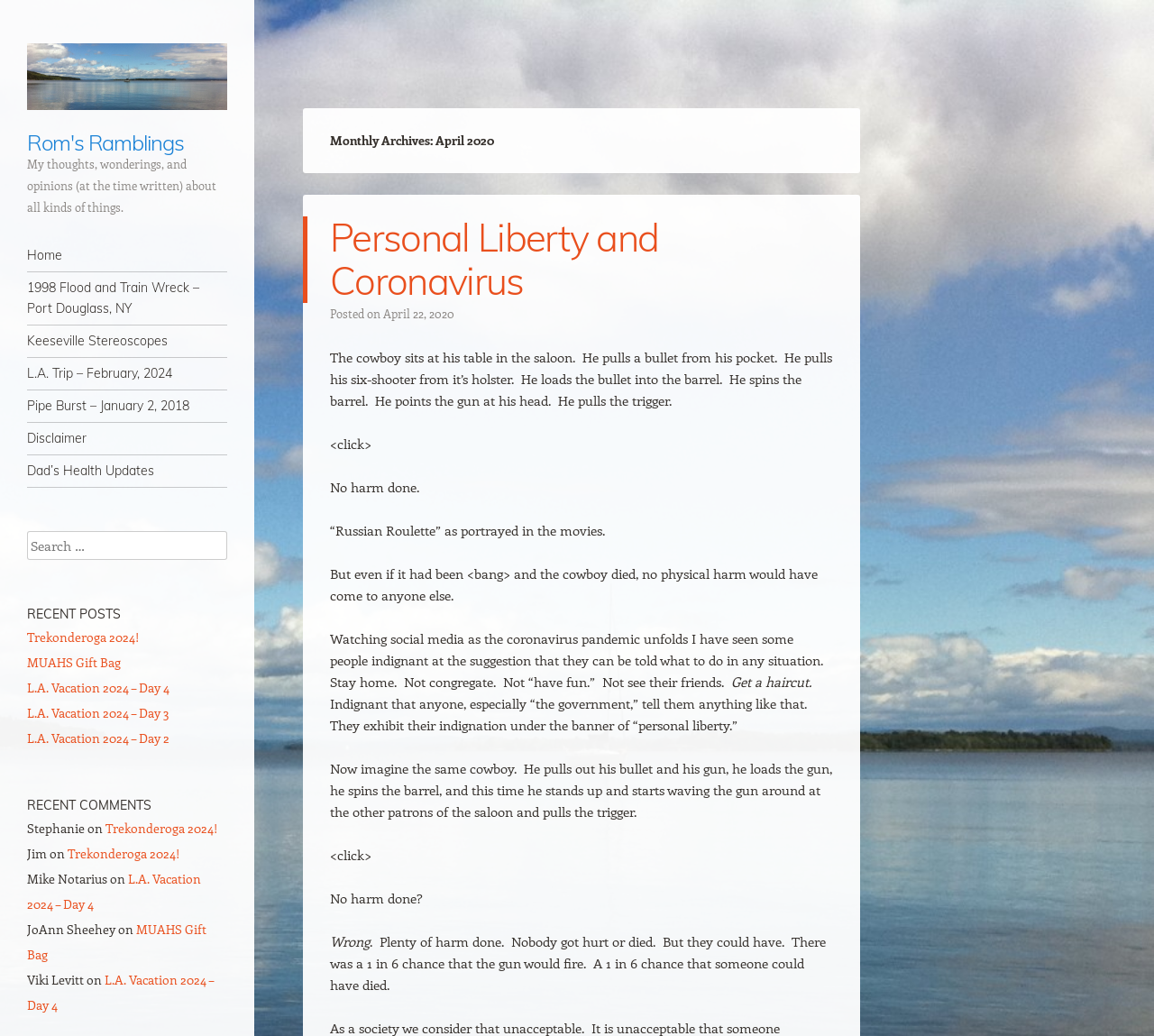Respond with a single word or phrase to the following question:
What is the purpose of the search box?

To search the blog